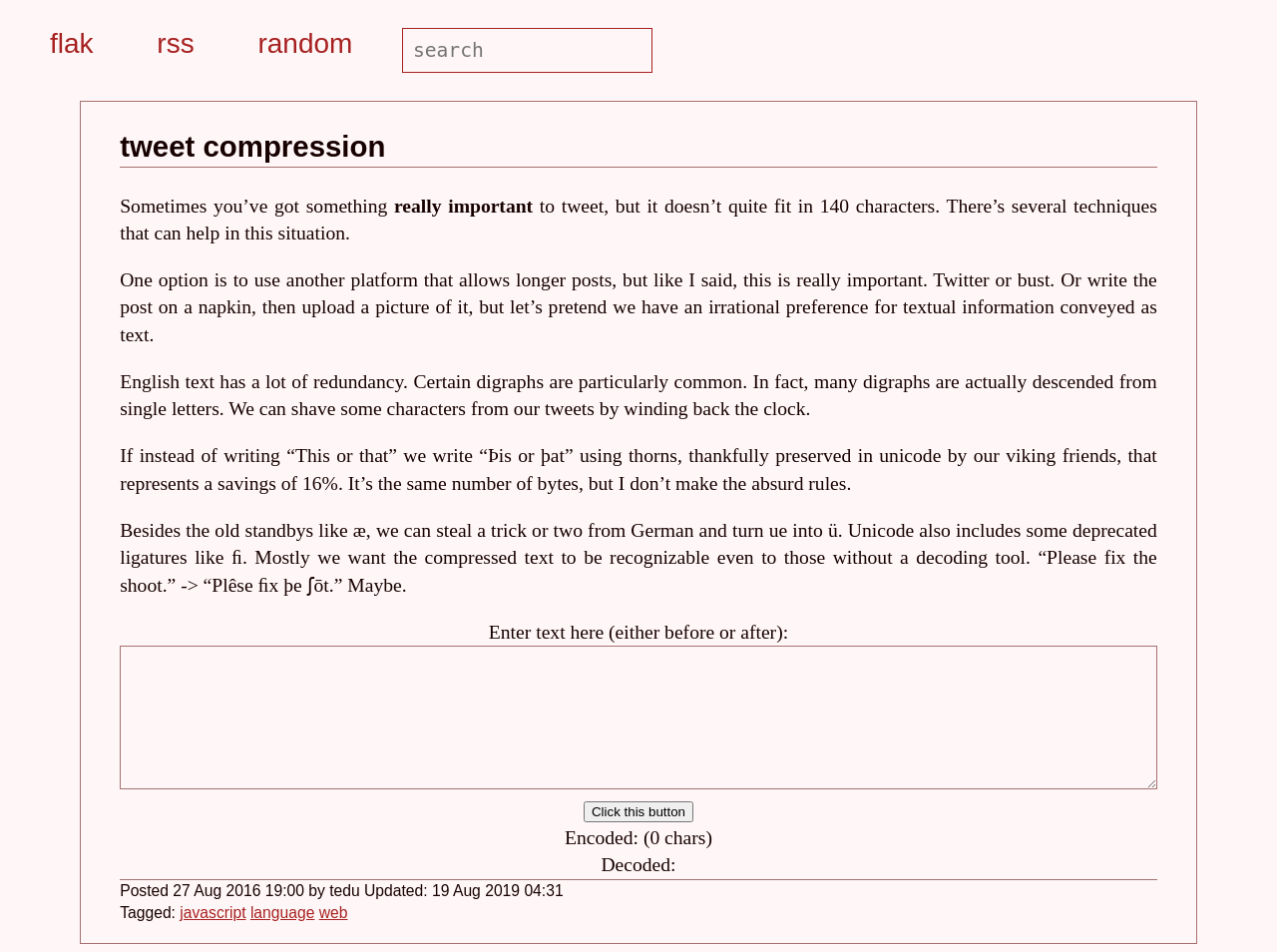Please determine the bounding box coordinates of the section I need to click to accomplish this instruction: "type in the search box".

[0.315, 0.029, 0.511, 0.076]